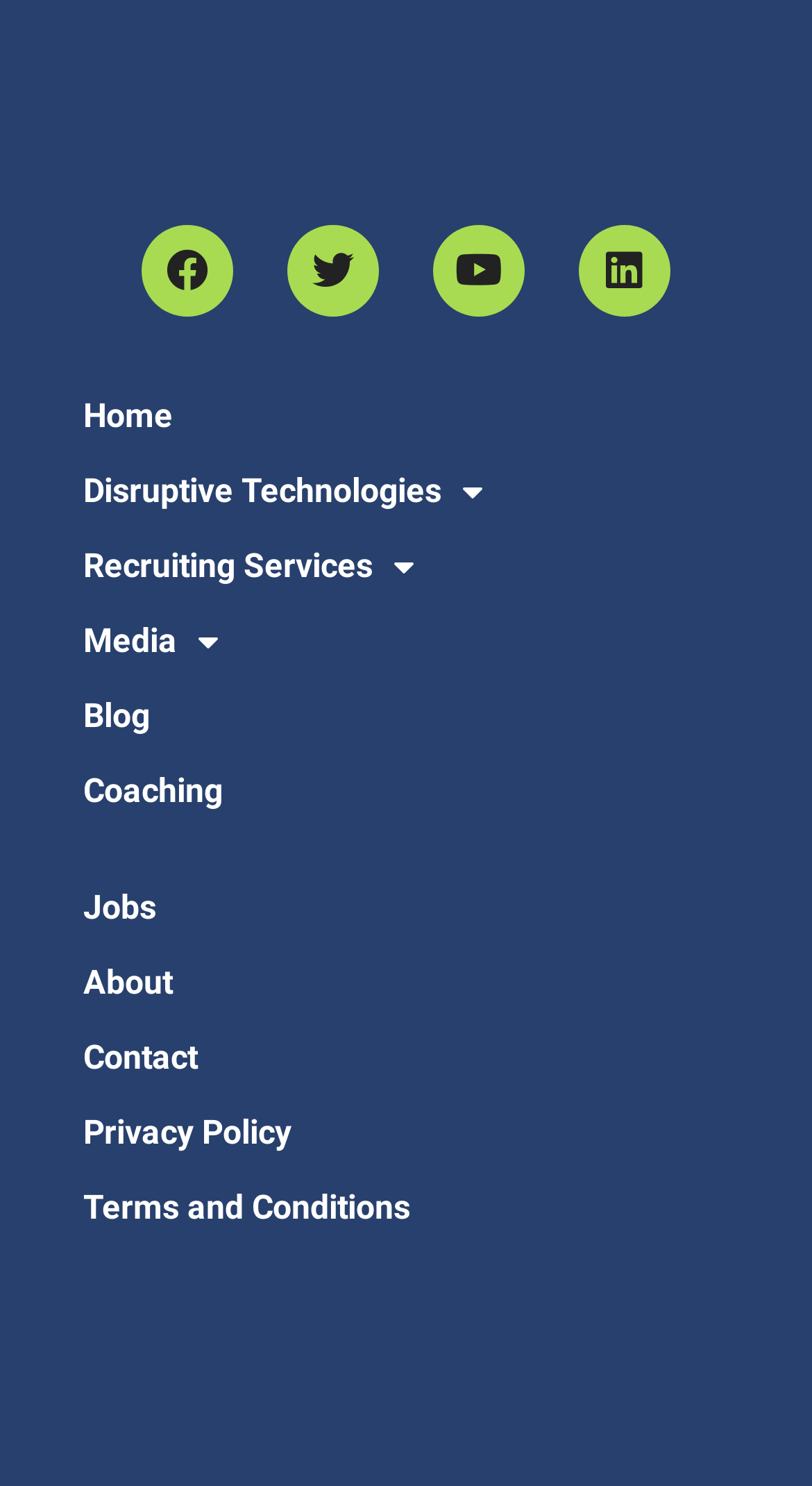Identify the bounding box coordinates of the area that should be clicked in order to complete the given instruction: "Go to Home page". The bounding box coordinates should be four float numbers between 0 and 1, i.e., [left, top, right, bottom].

[0.051, 0.255, 0.949, 0.305]